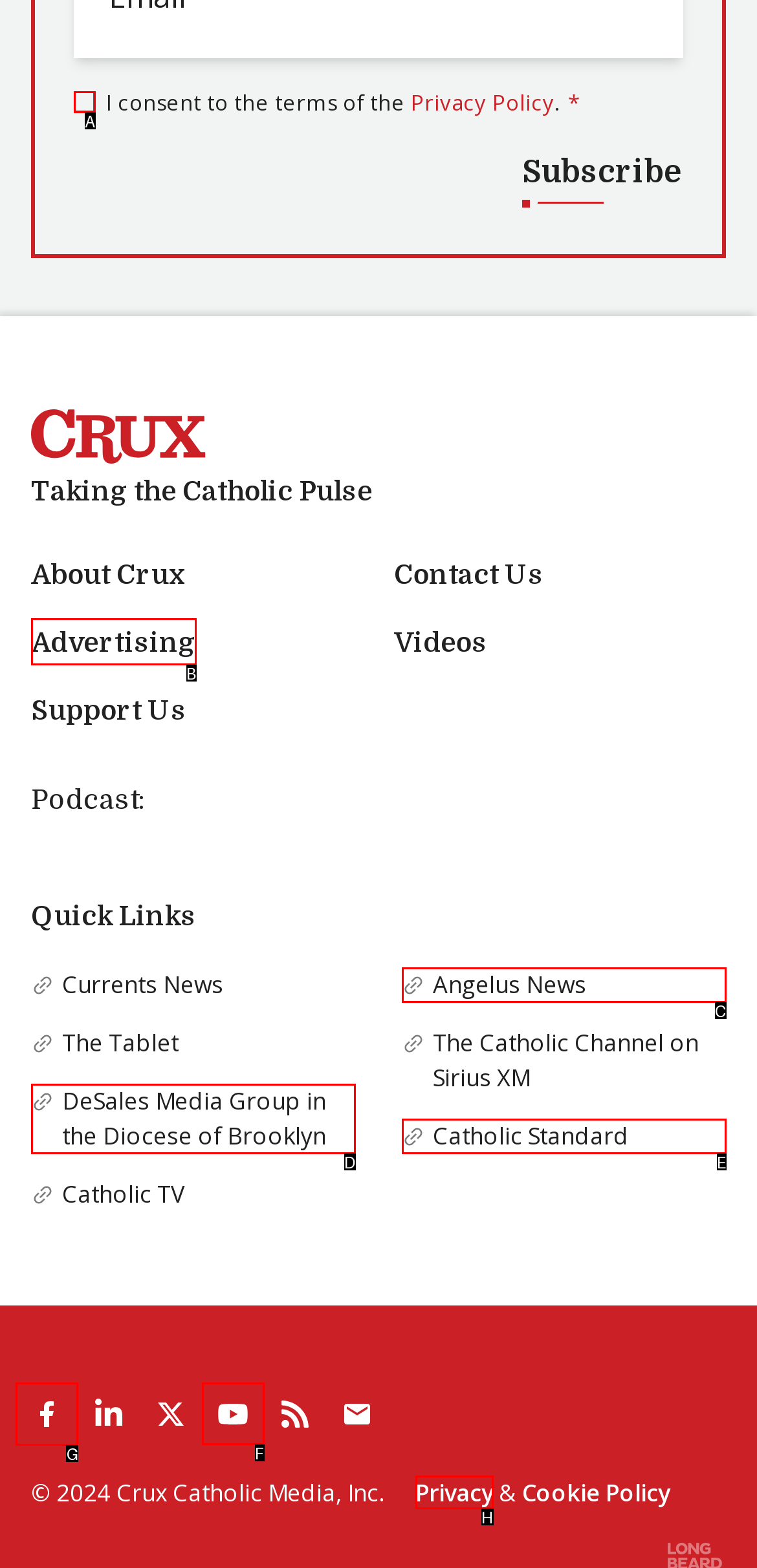Determine the letter of the element you should click to carry out the task: Visit the Facebook page
Answer with the letter from the given choices.

G